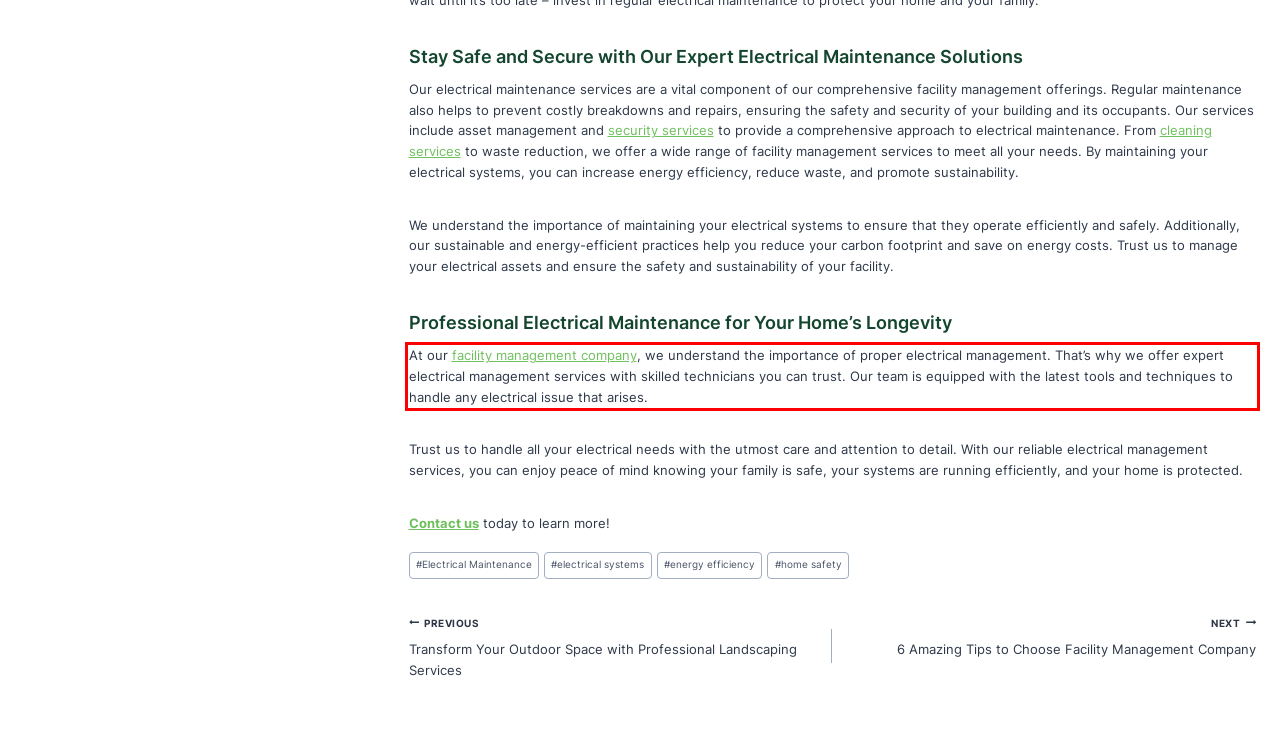Please take the screenshot of the webpage, find the red bounding box, and generate the text content that is within this red bounding box.

At our facility management company, we understand the importance of proper electrical management. That’s why we offer expert electrical management services with skilled technicians you can trust. Our team is equipped with the latest tools and techniques to handle any electrical issue that arises.